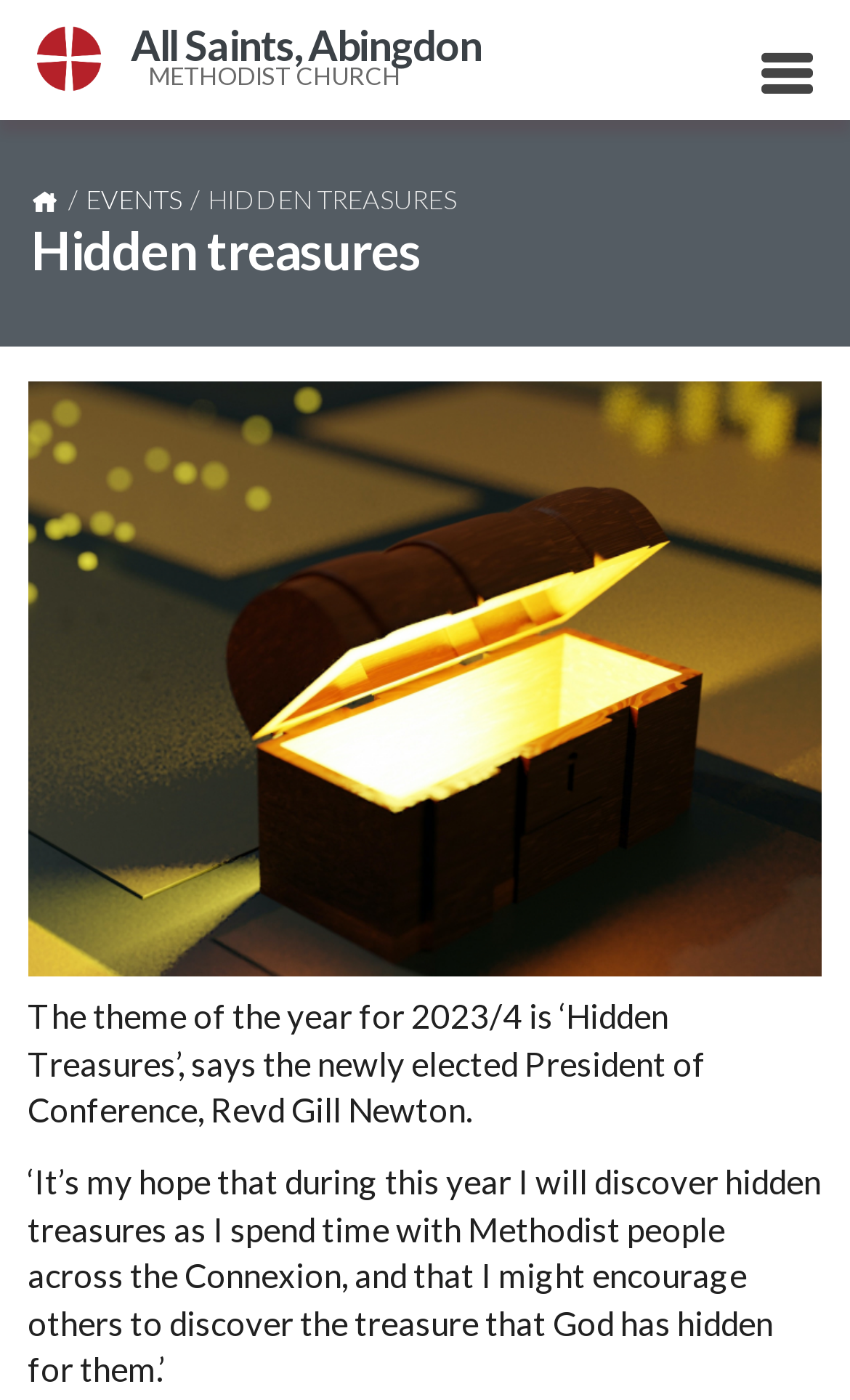What is the position of the 'Menu' label?
Examine the webpage screenshot and provide an in-depth answer to the question.

I found the answer by analyzing the bounding box coordinates of the 'Menu' label, which has a y1 value of 0.014, indicating it is at the top of the webpage, and an x1 value of 0.861, indicating it is at the right side of the webpage.